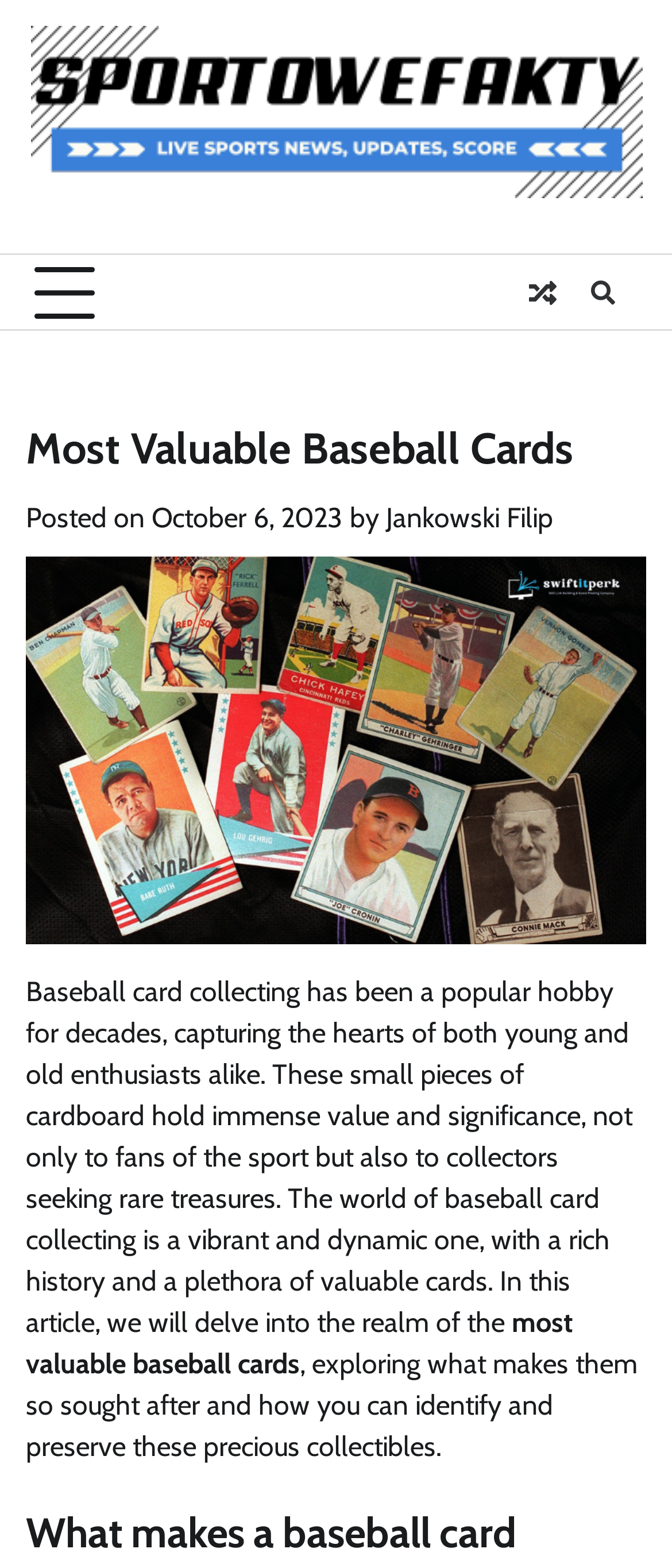Find the bounding box coordinates for the HTML element described in this sentence: "title="View Random Post"". Provide the coordinates as four float numbers between 0 and 1, in the format [left, top, right, bottom].

[0.769, 0.17, 0.846, 0.203]